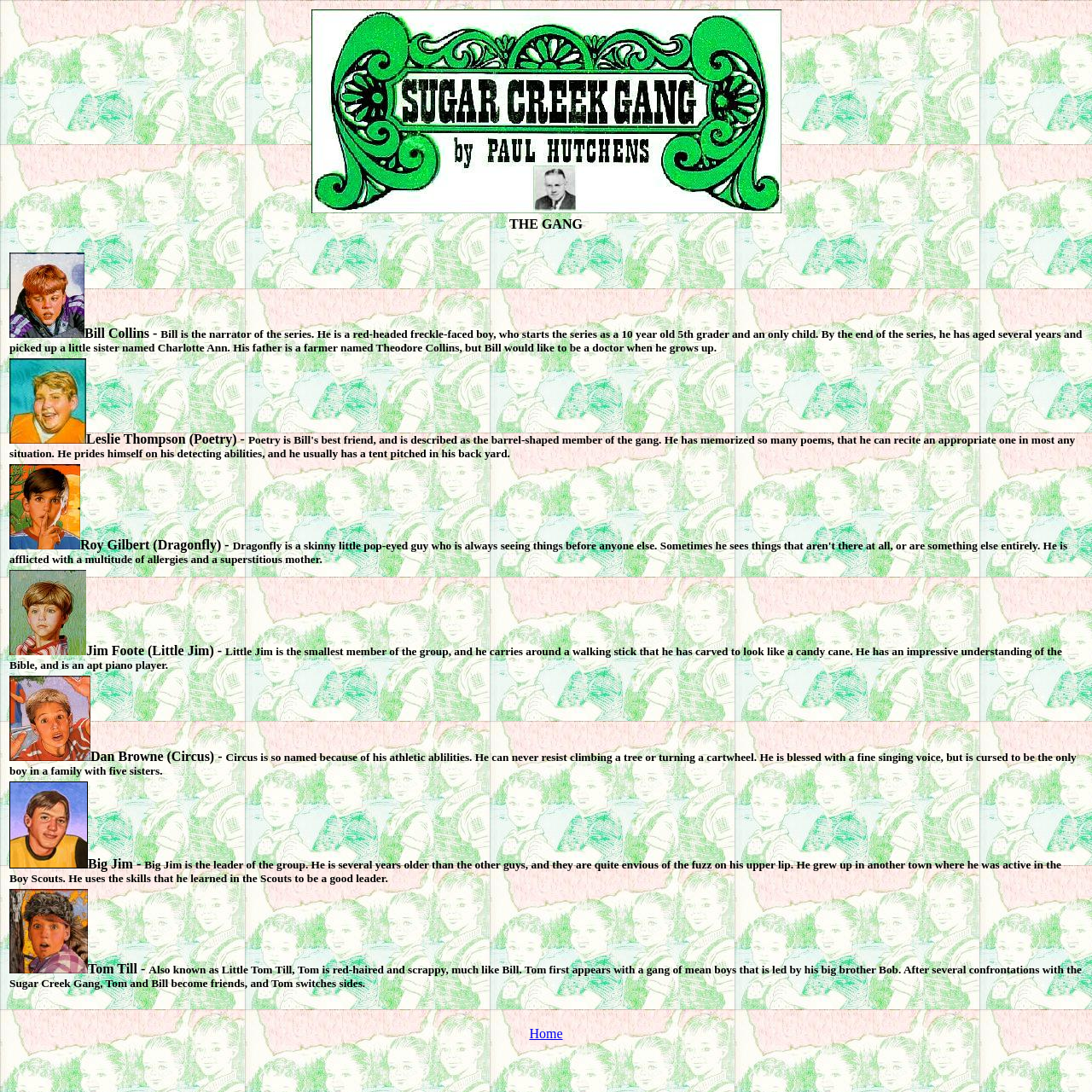Utilize the details in the image to thoroughly answer the following question: What is the name of the boy who is always seeing things before anyone else?

The answer can be found in the third table row of the second table, where it is written 'Roy Gilbert (Dragonfly) - Dragonfly is a skinny little pop-eyed guy who is always seeing things before anyone else...'.